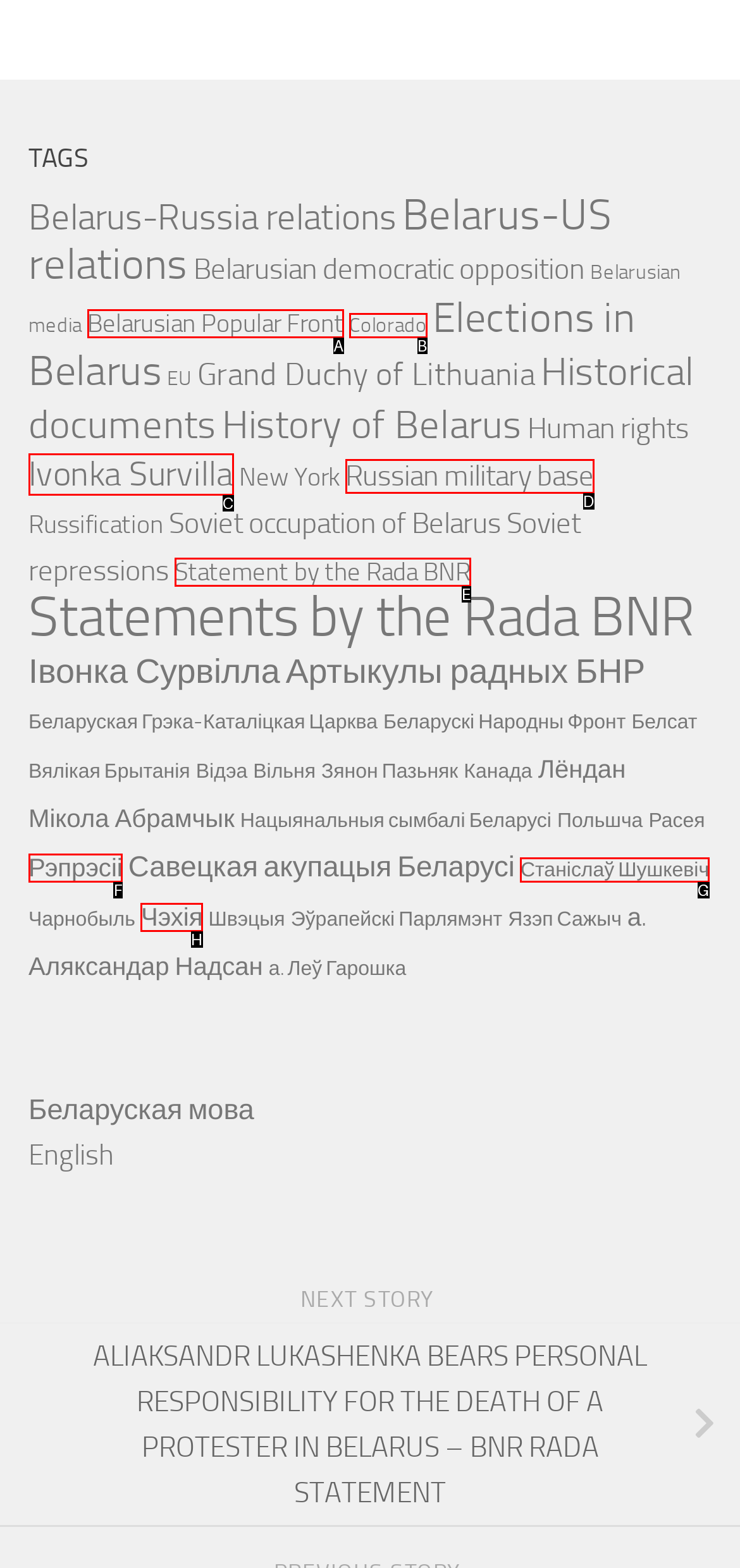From the provided choices, determine which option matches the description: Statement by the Rada BNR. Respond with the letter of the correct choice directly.

E